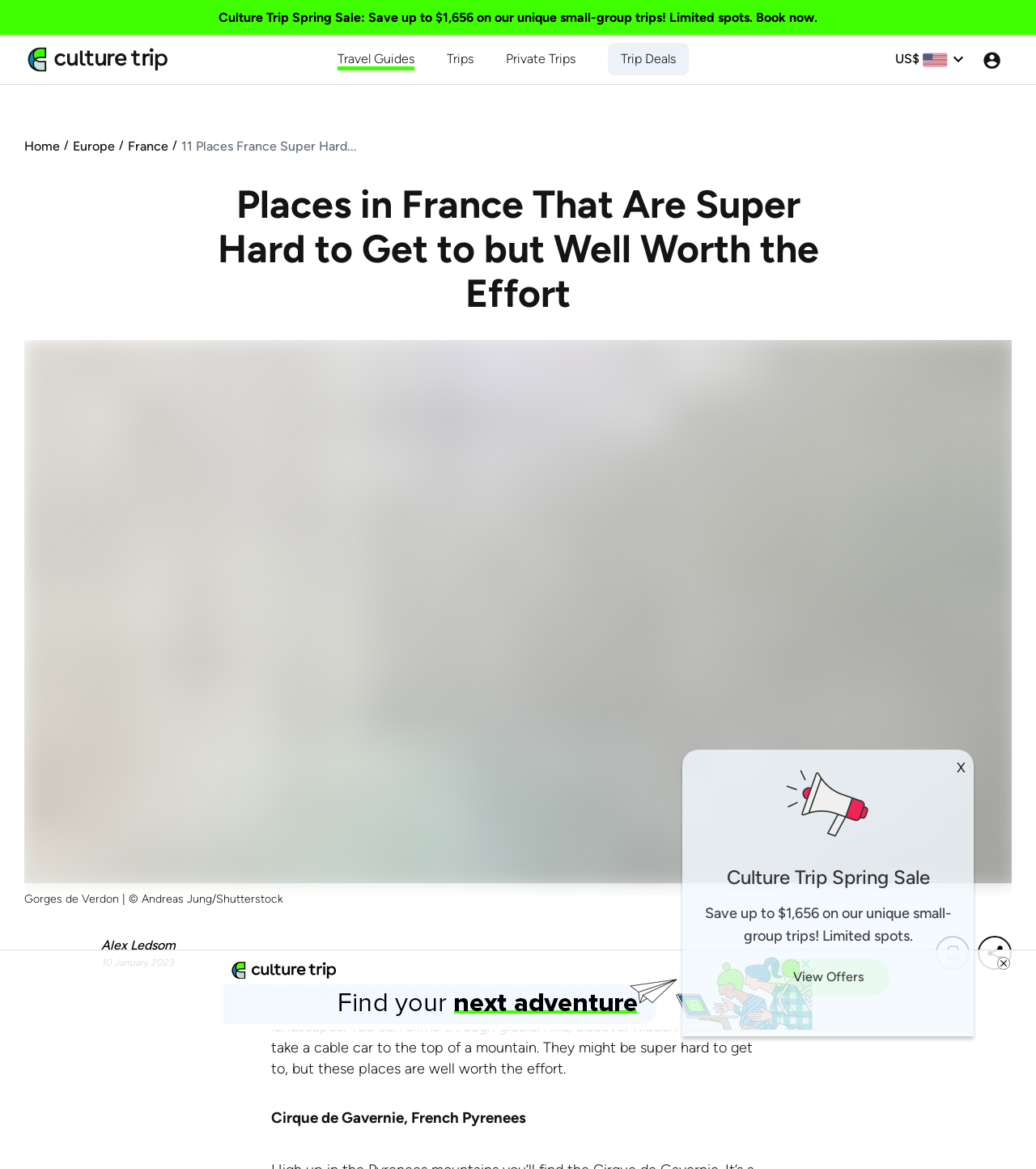Predict the bounding box of the UI element based on this description: "aria-label="Name"".

[0.947, 0.042, 0.965, 0.059]